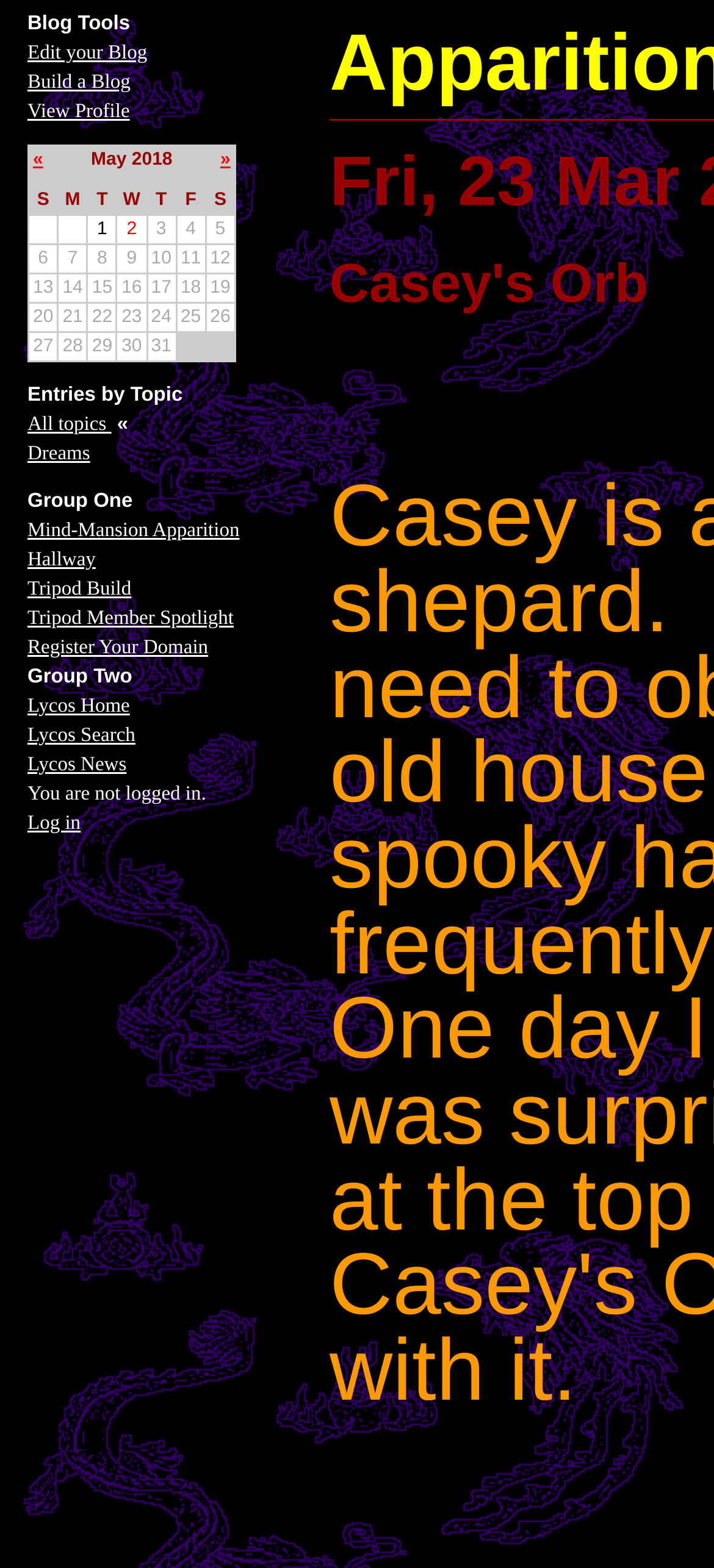Look at the image and give a detailed response to the following question: Is the user logged in?

I saw the text 'You are not logged in.' on the webpage, which indicates that the user is not logged in.